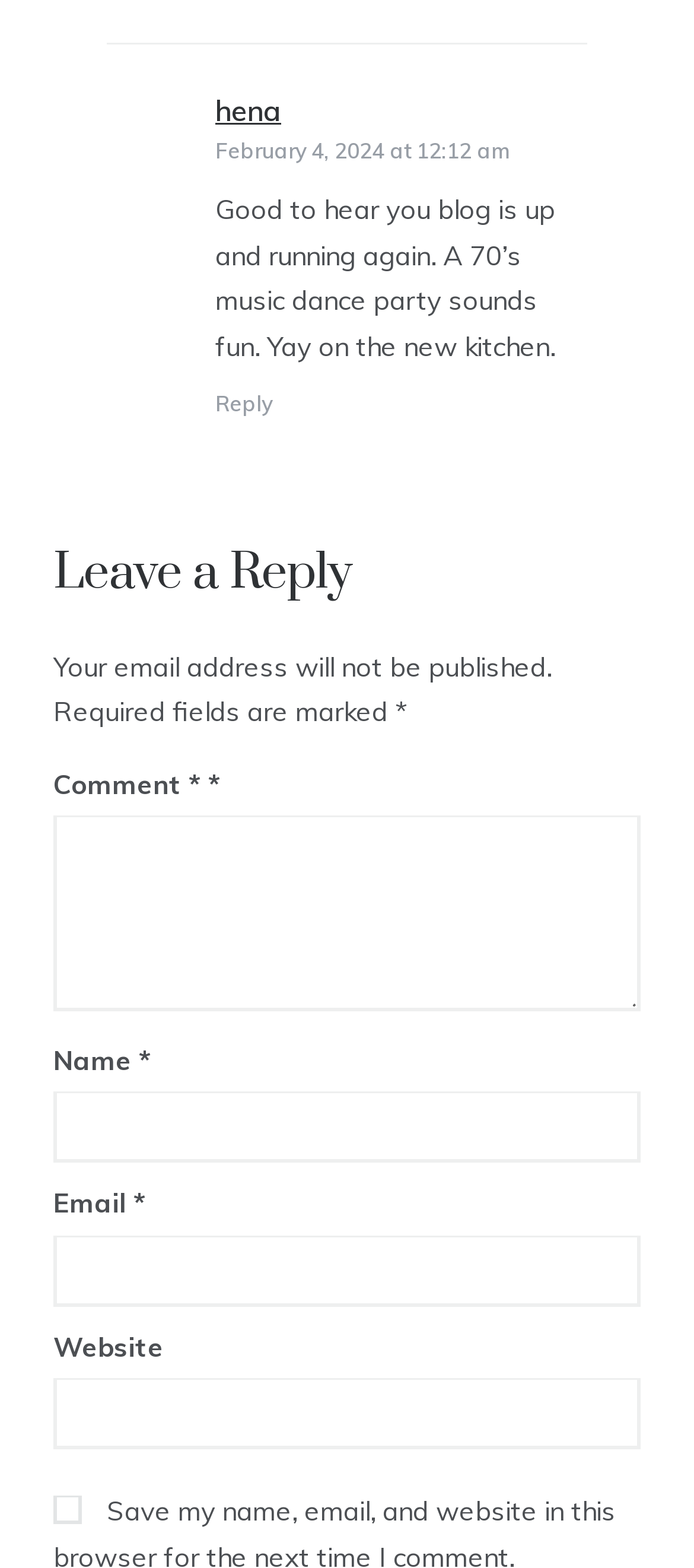Using details from the image, please answer the following question comprehensively:
What is the date and time of the comment from 'hena'?

The date and time of the comment from 'hena' can be found in the link element with the text 'February 4, 2024 at 12:12 am', which is located within the footer section of the webpage. This information is likely provided to give context to the comment and allow users to understand when it was posted.